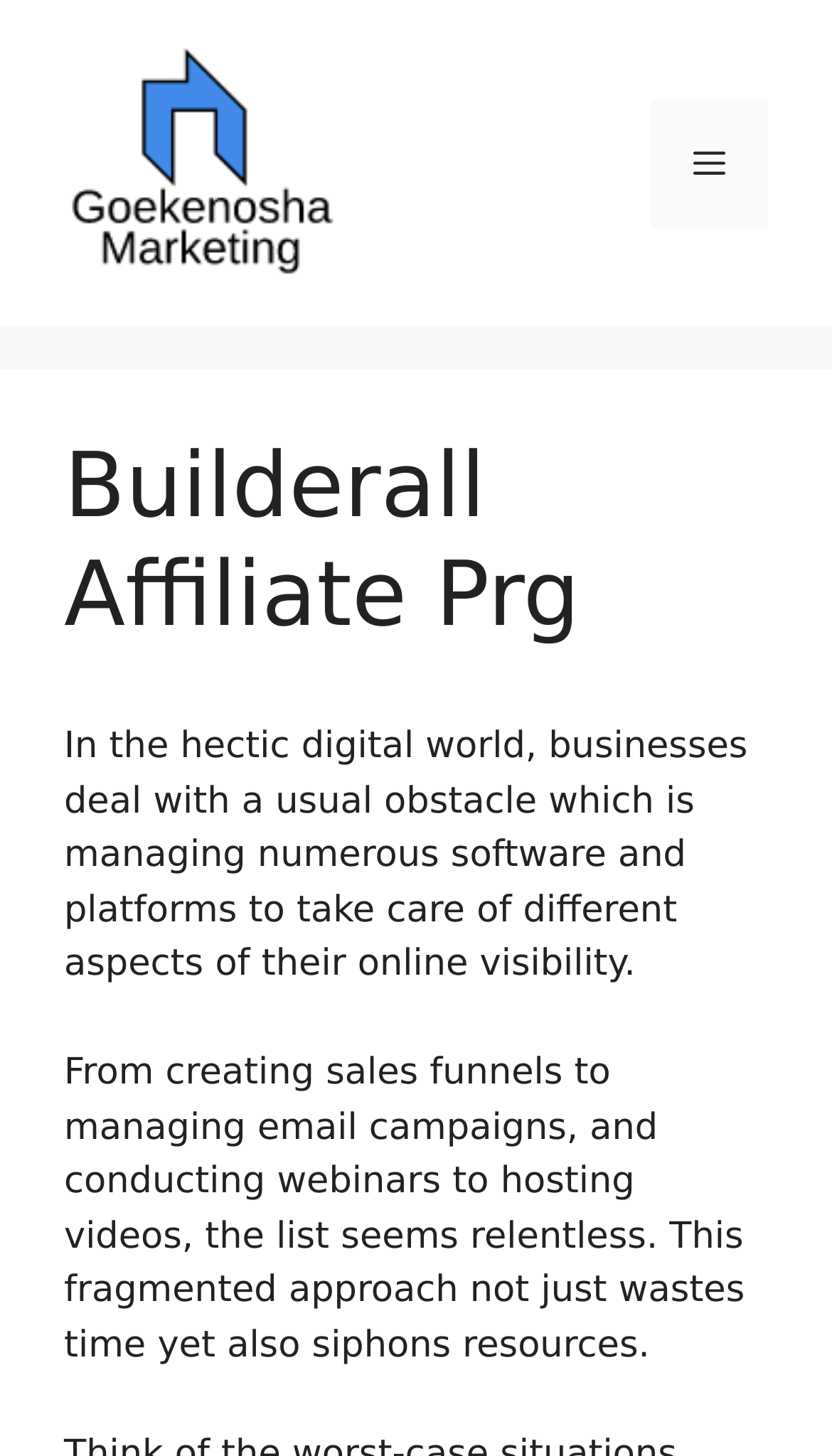Can you give a comprehensive explanation to the question given the content of the image?
What type of content is being discussed?

The webpage appears to be discussing digital business tools, as it mentions sales funnels, email campaigns, webinars, and hosting videos, which are all related to managing online business presence.